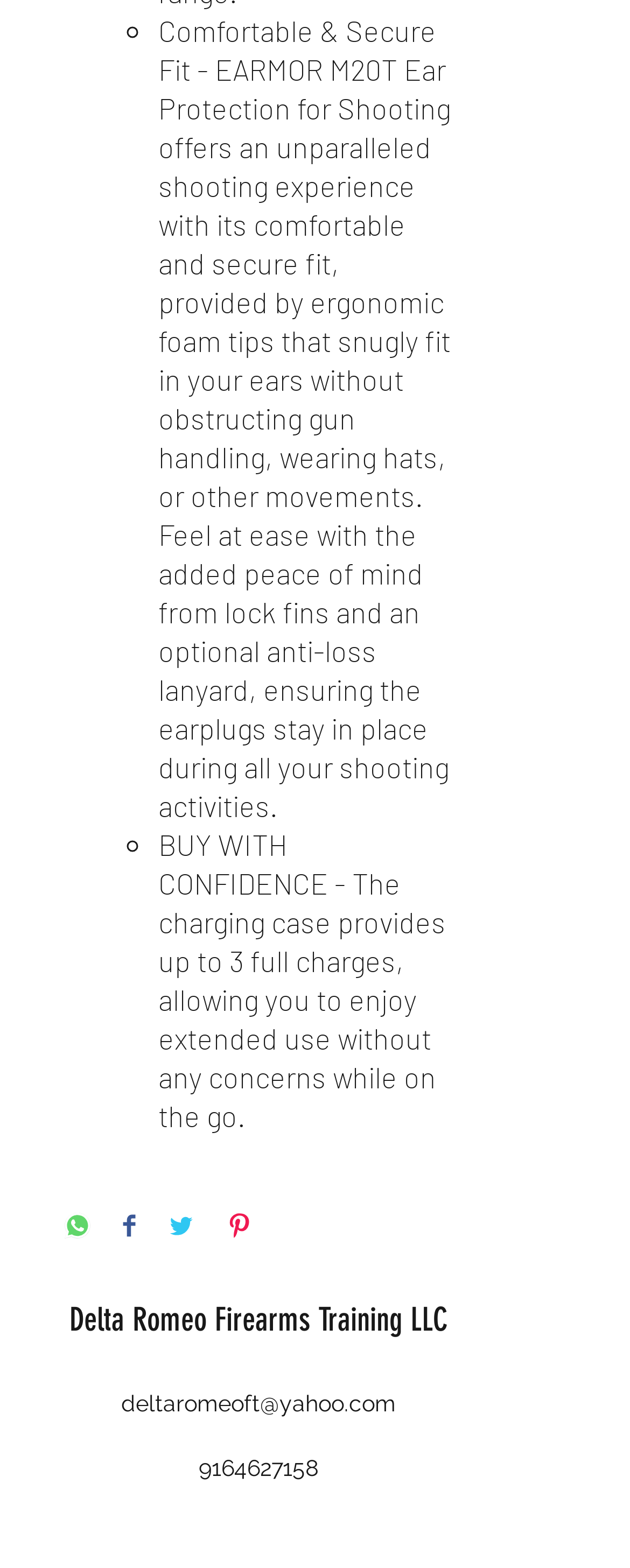Determine the bounding box for the UI element that matches this description: "Delta Romeo Firearms Training LLC".

[0.11, 0.829, 0.71, 0.854]